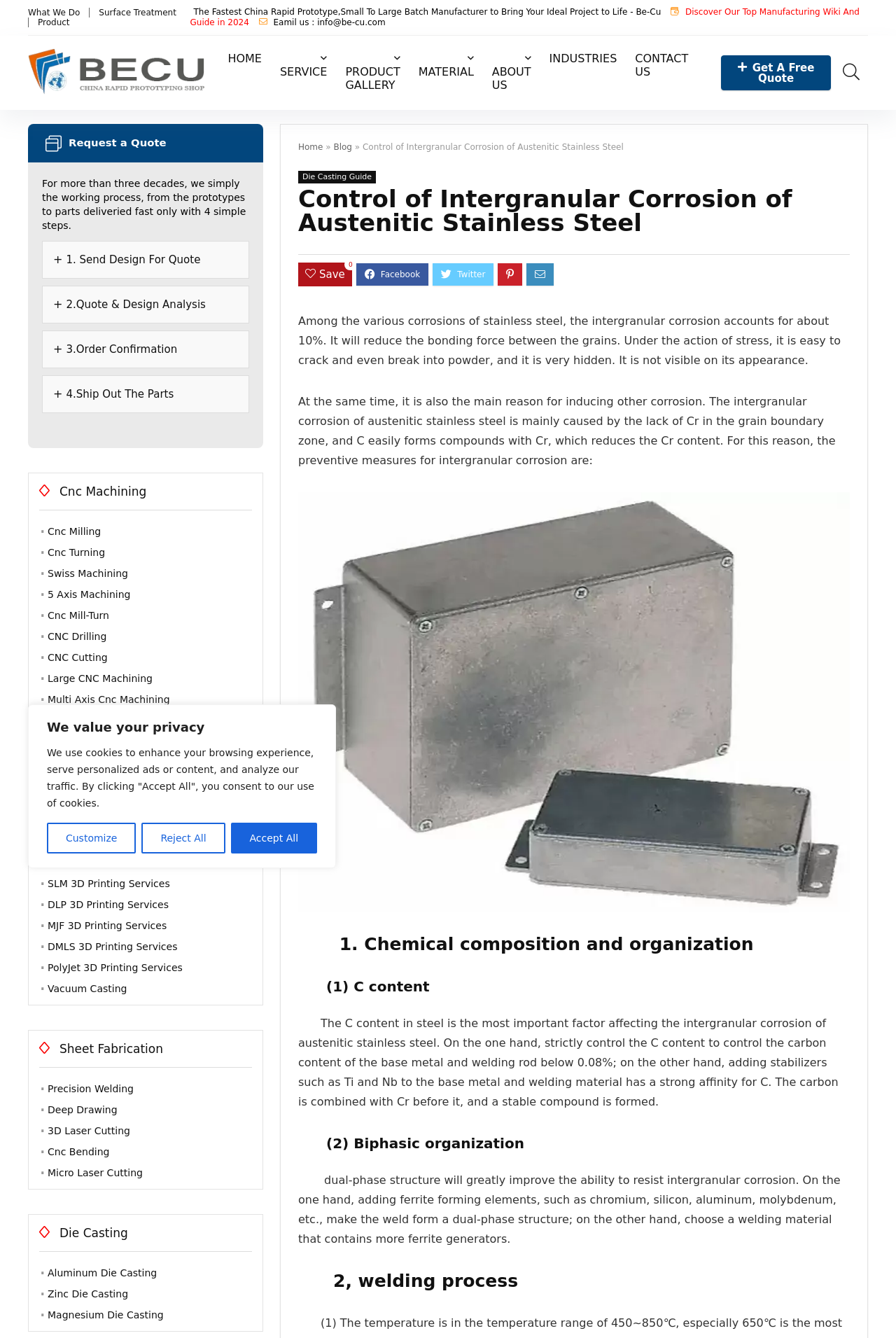What is the purpose of the dual-phase structure in welding?
Analyze the image and provide a thorough answer to the question.

As mentioned on the webpage, the dual-phase structure in welding improves the ability to resist intergranular corrosion, which can be achieved by adding ferrite forming elements, such as chromium, silicon, aluminum, molybdenum, etc., to the weld.